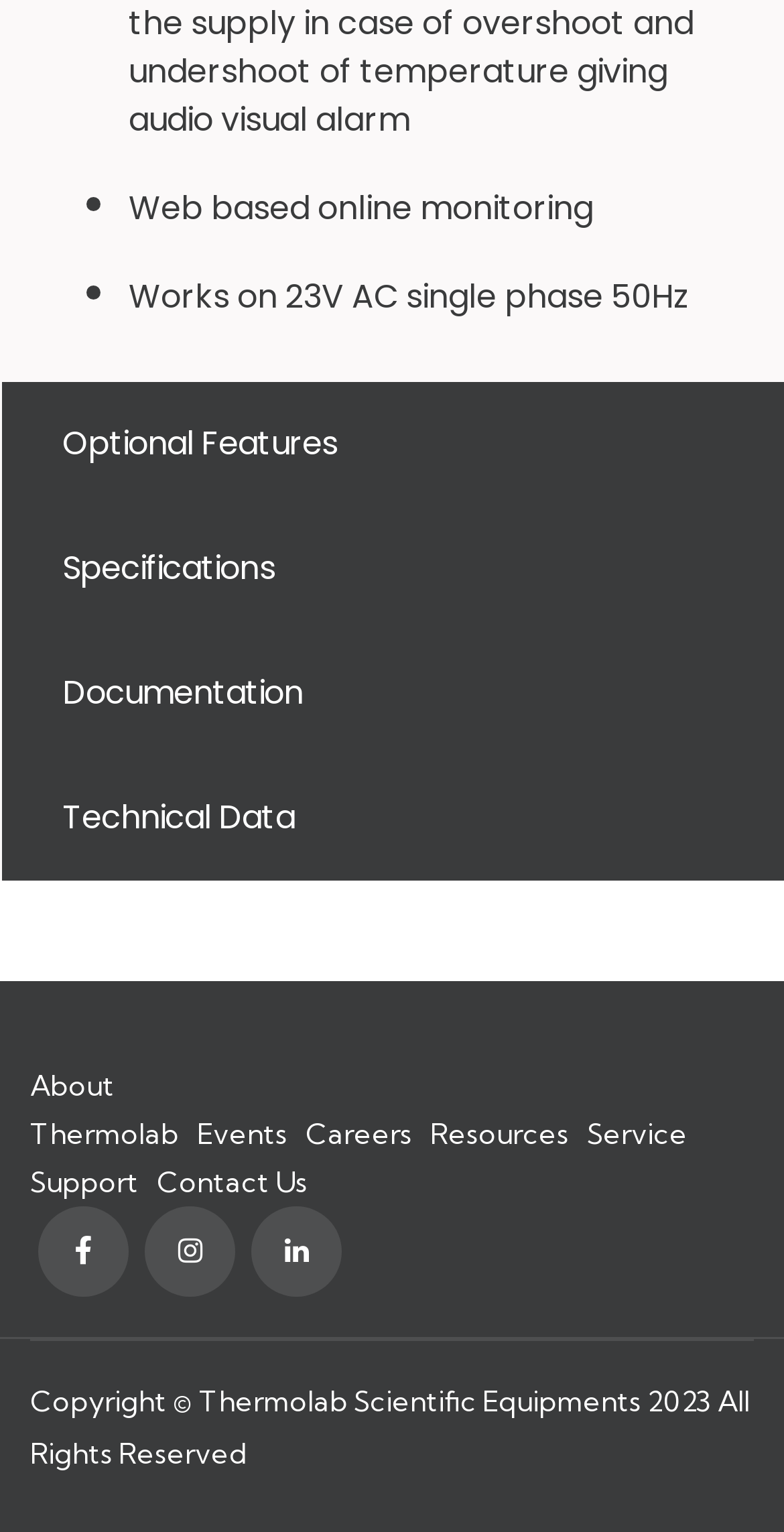Locate the bounding box of the UI element described by: "About Thermolab" in the given webpage screenshot.

[0.038, 0.697, 0.228, 0.752]